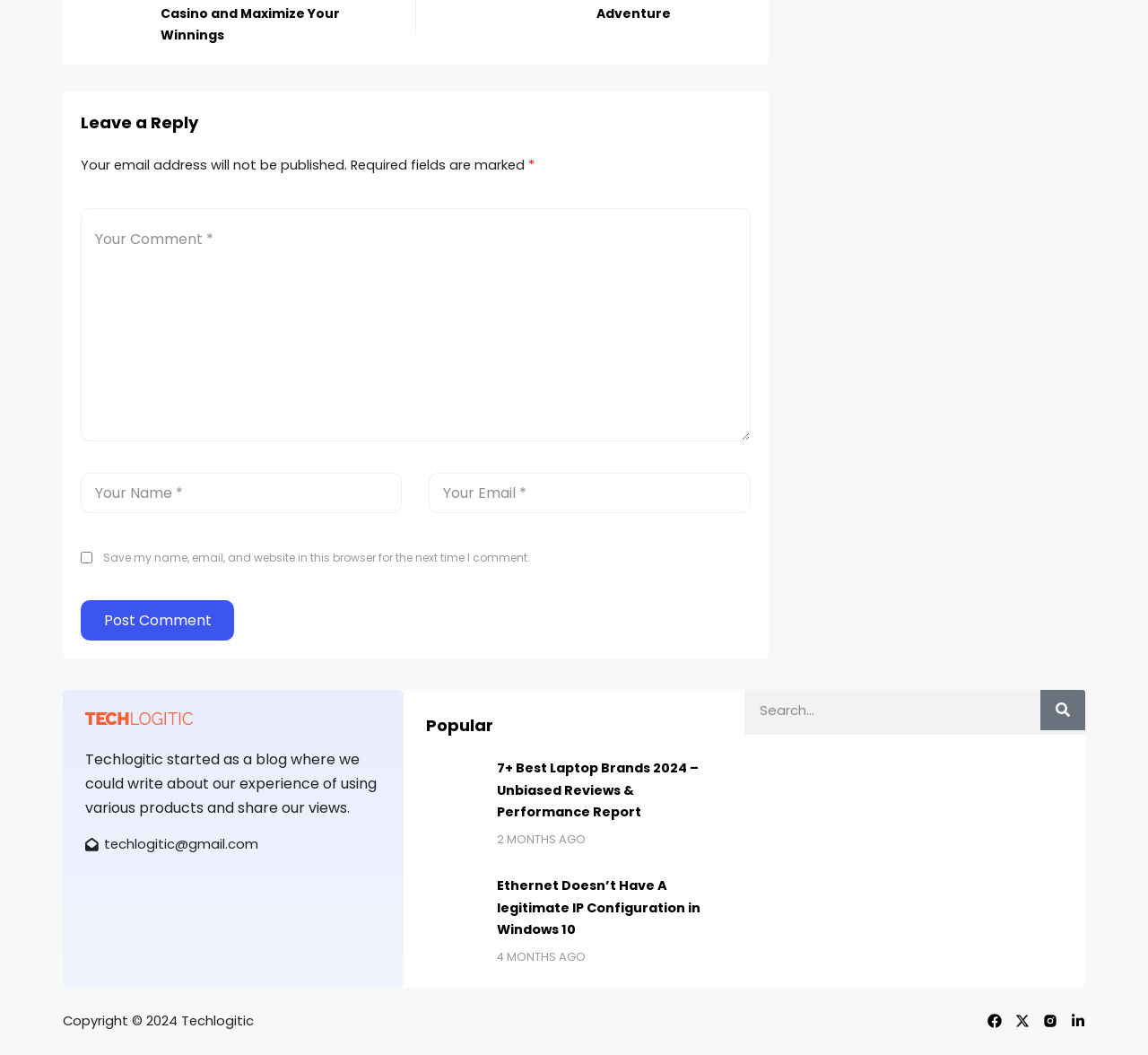Find the bounding box coordinates of the element's region that should be clicked in order to follow the given instruction: "Post a comment". The coordinates should consist of four float numbers between 0 and 1, i.e., [left, top, right, bottom].

[0.07, 0.569, 0.204, 0.607]